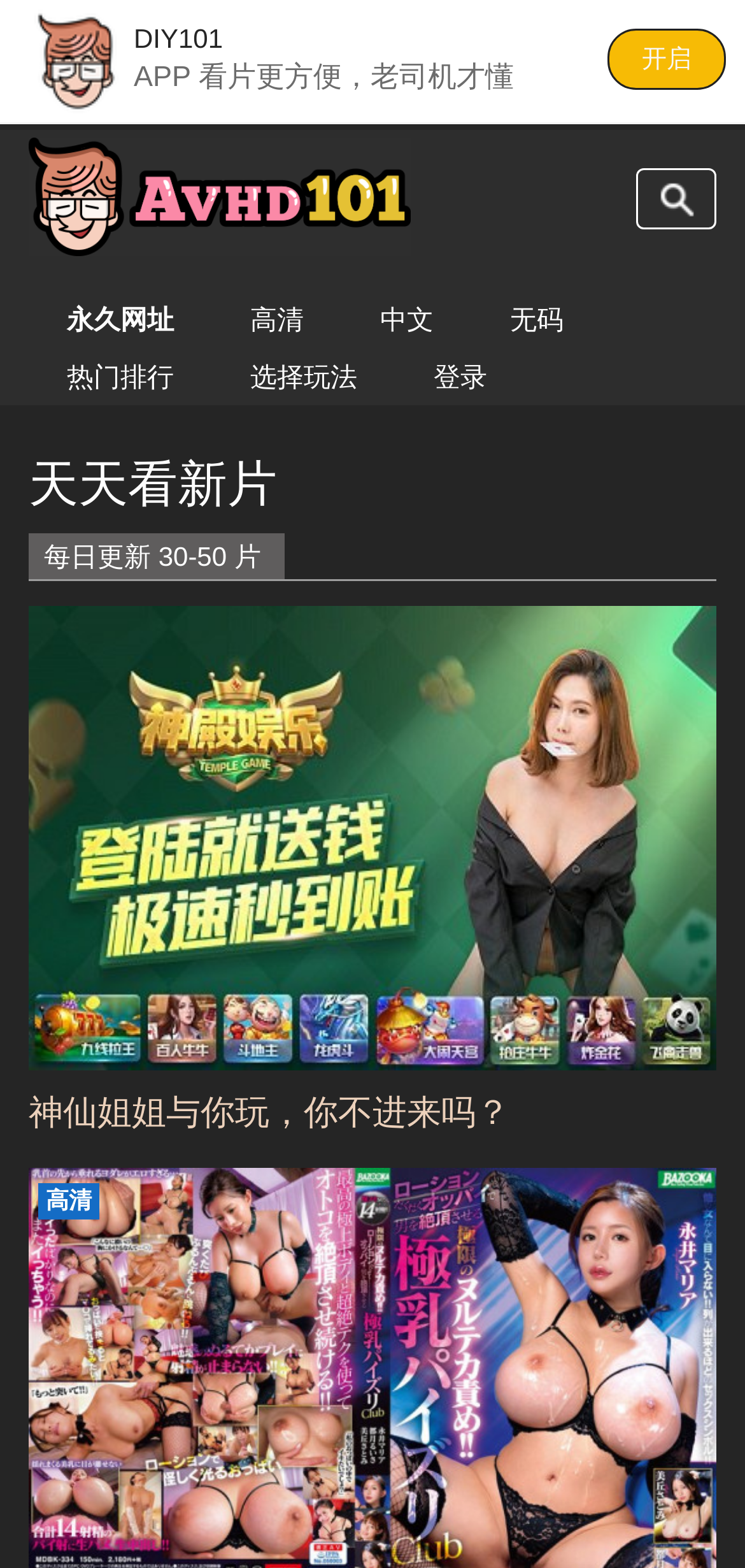Please locate the clickable area by providing the bounding box coordinates to follow this instruction: "Click here to see the pictures of our surf session".

None